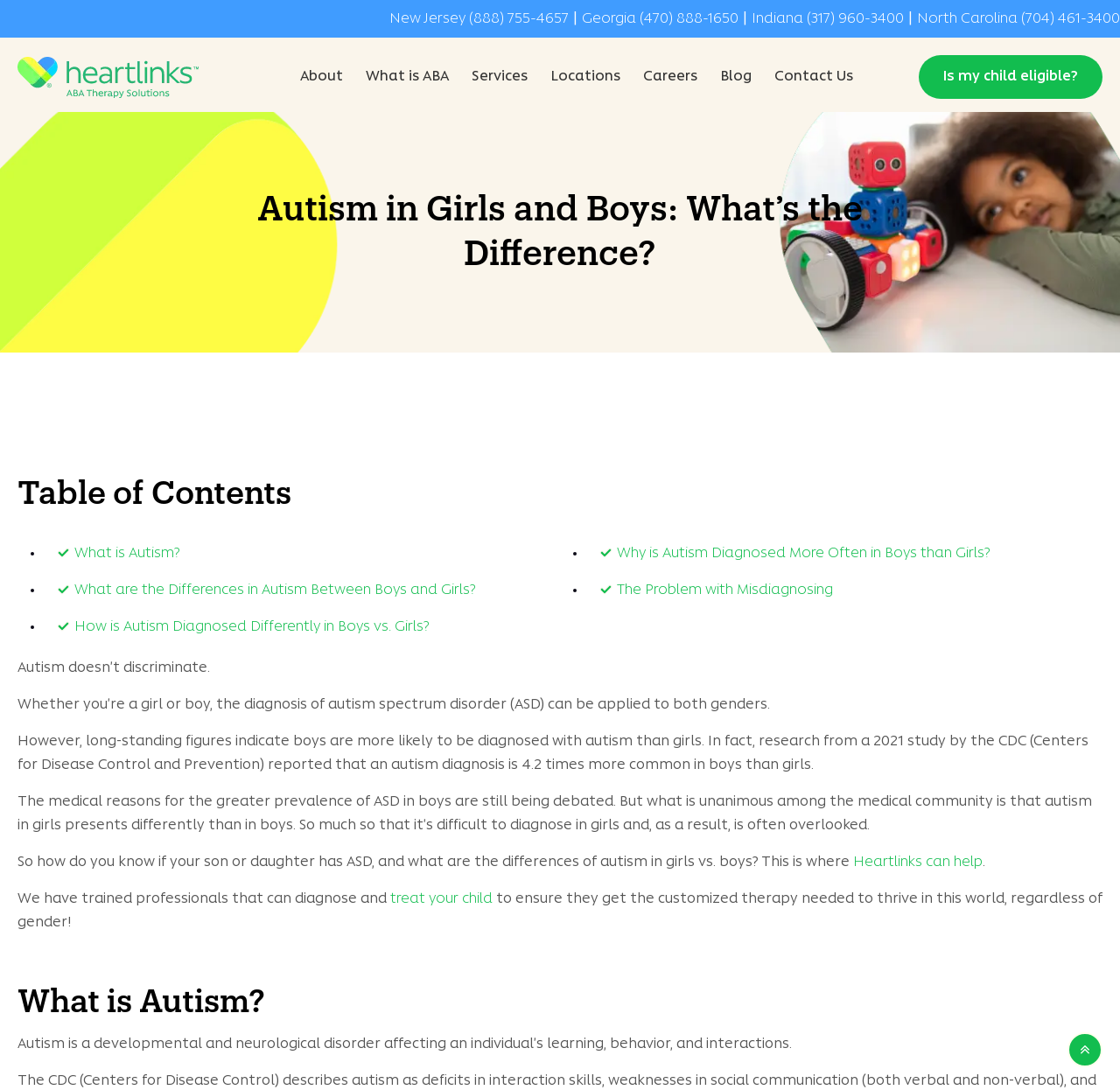What is the purpose of Heartlinks?
Examine the screenshot and reply with a single word or phrase.

Diagnose and treat autism